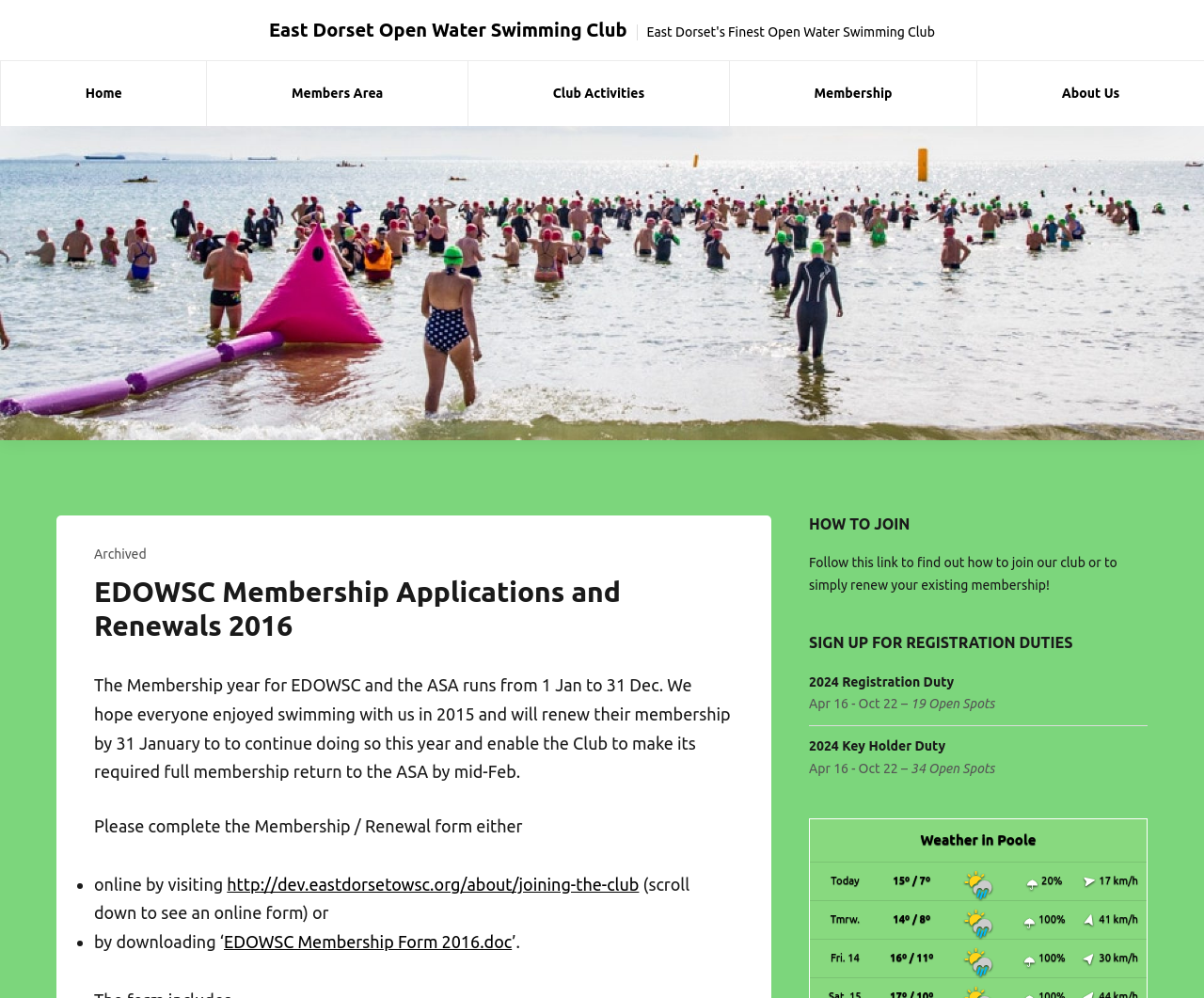Given the element description "Replacement Club Swim Hats", identify the bounding box of the corresponding UI element.

[0.173, 0.563, 0.378, 0.629]